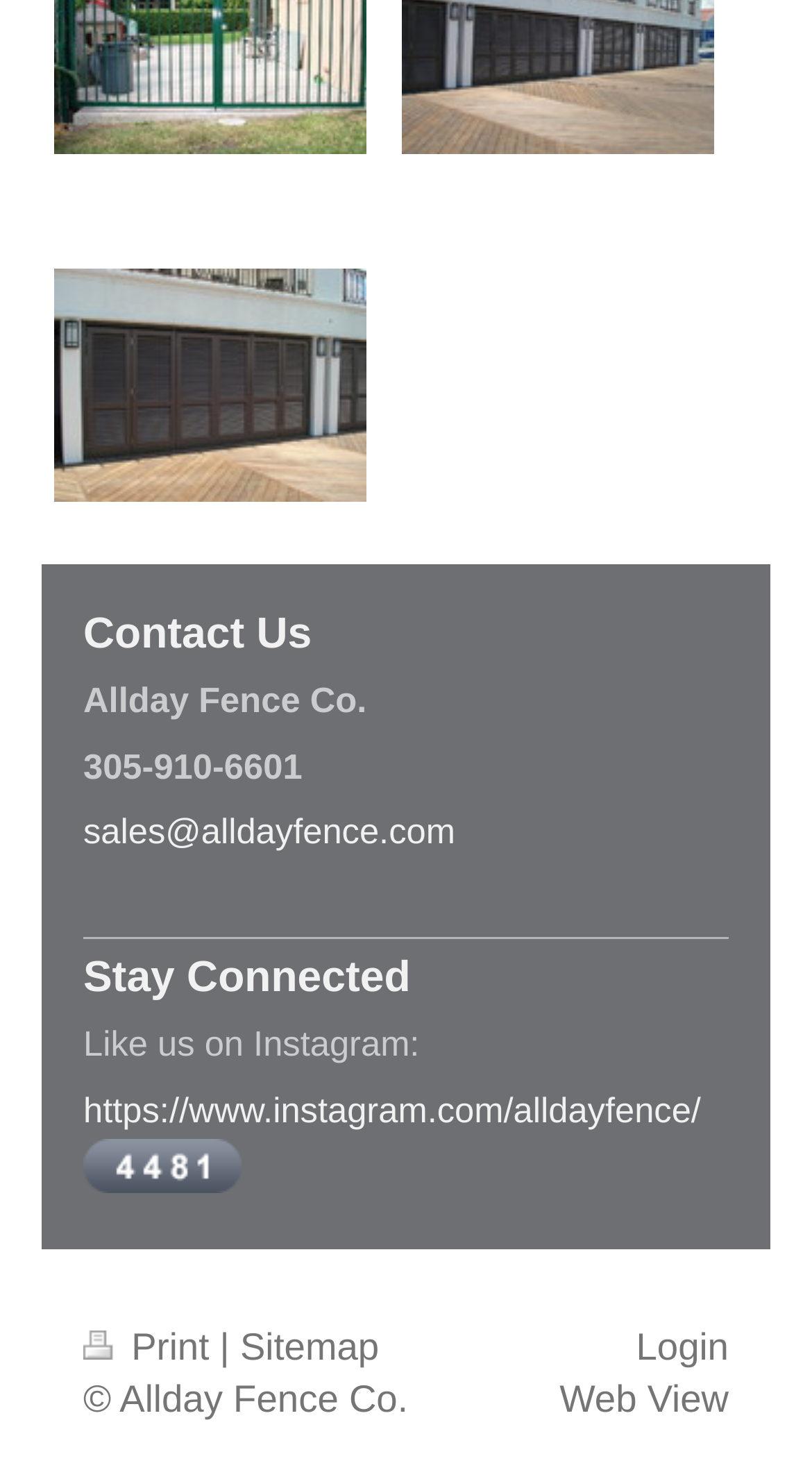What is the phone number?
Using the image, give a concise answer in the form of a single word or short phrase.

305-910-6601